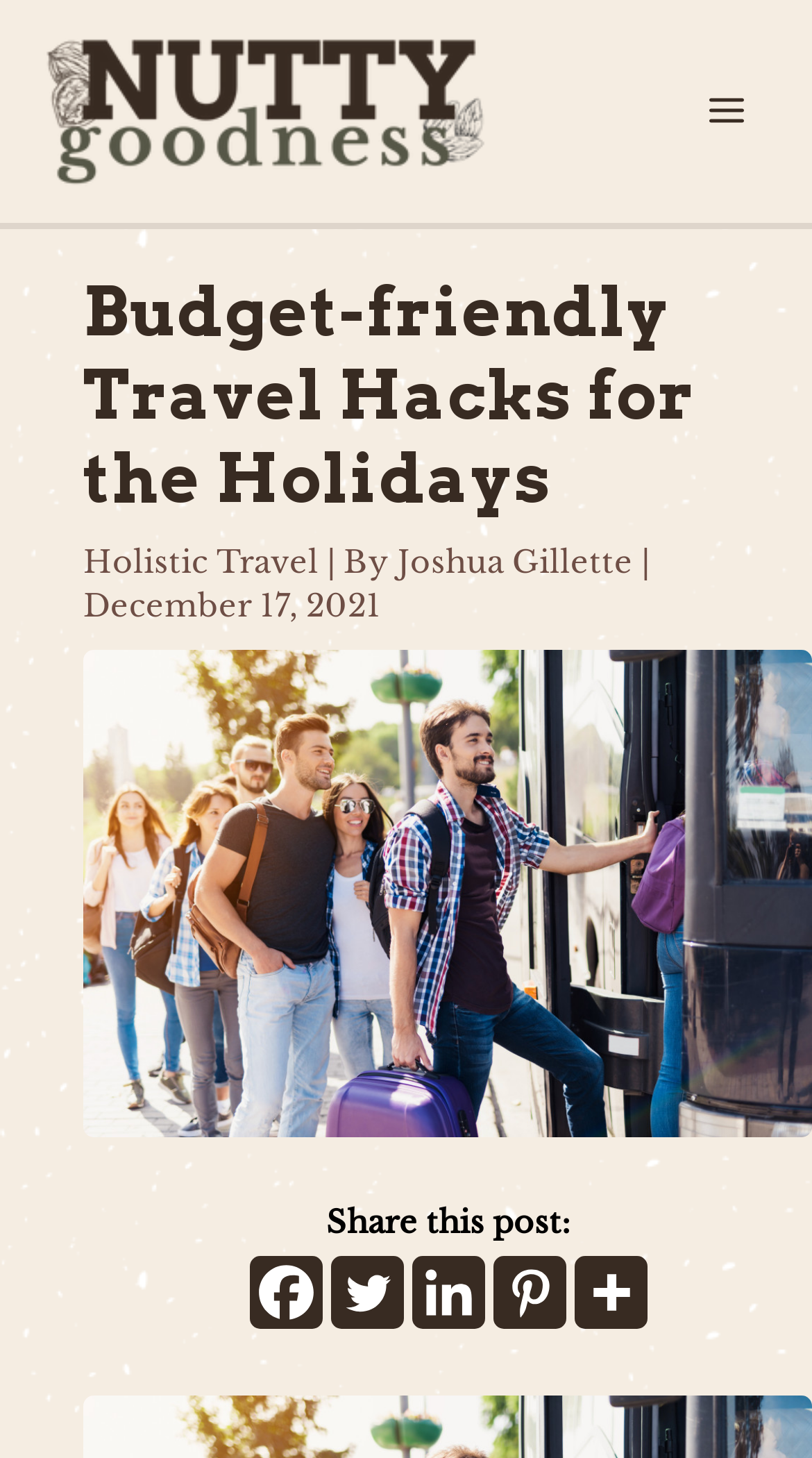Provide the bounding box coordinates for the UI element that is described as: "title="More"".

[0.706, 0.861, 0.796, 0.911]